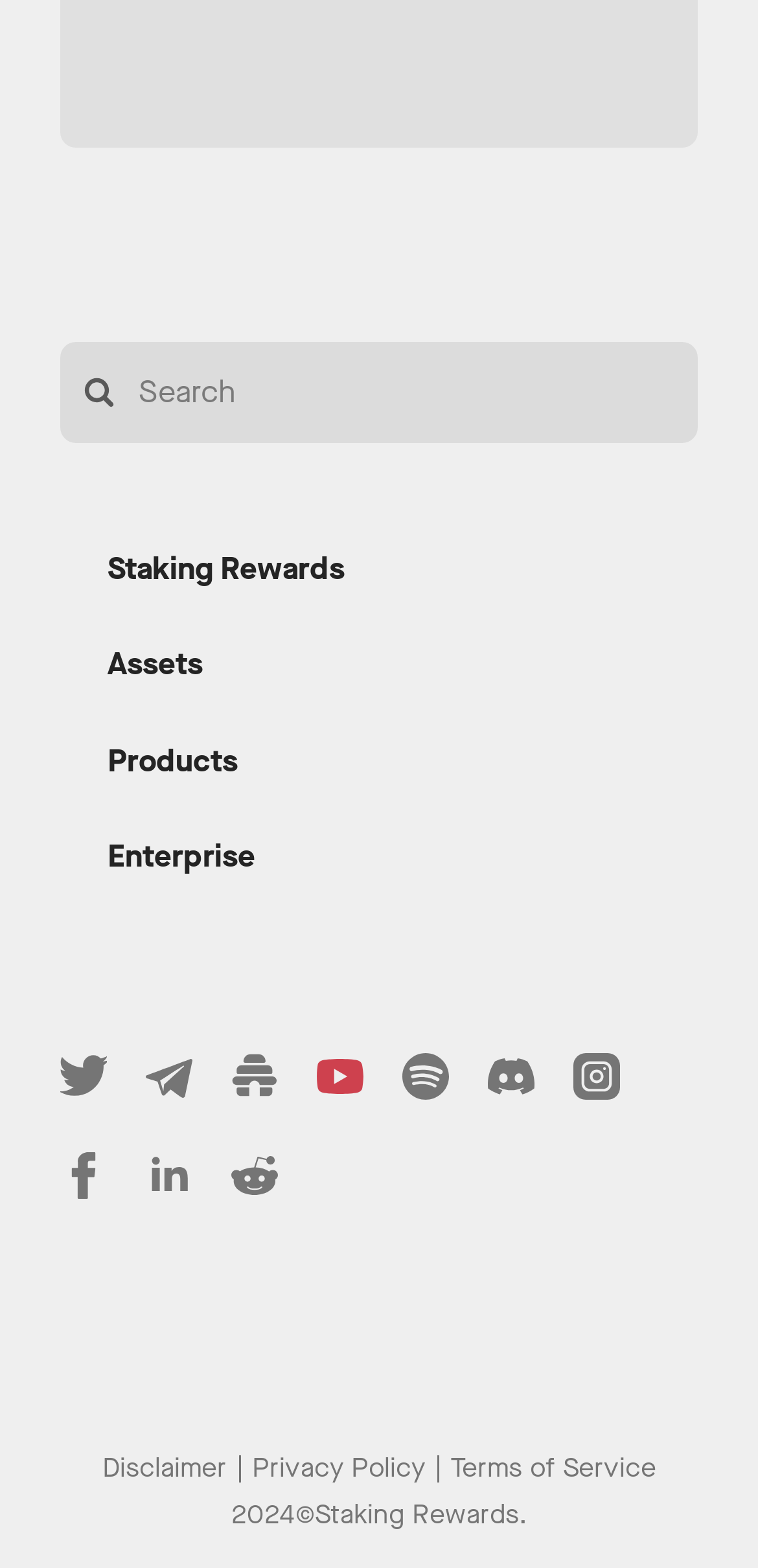How many social media links are available?
Look at the image and respond with a one-word or short phrase answer.

8